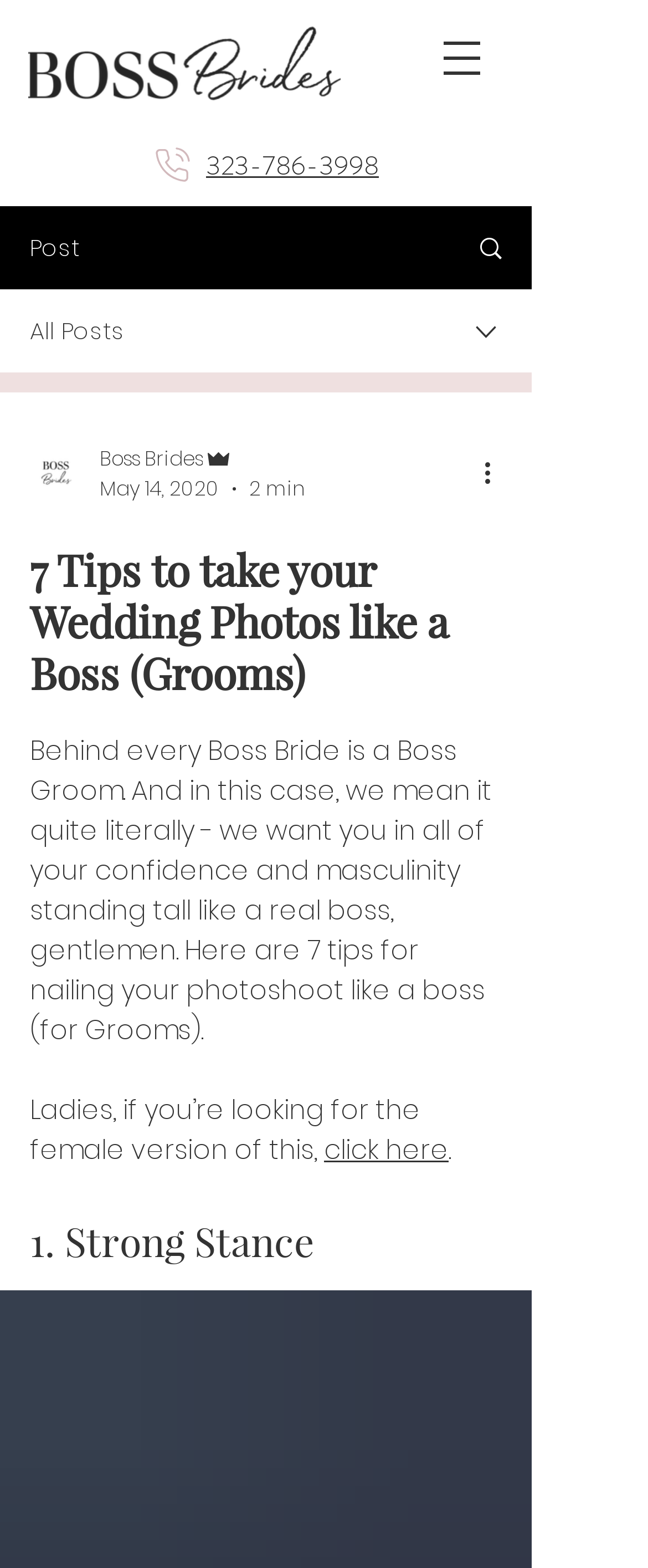What is the topic of this webpage?
Refer to the image and answer the question using a single word or phrase.

Wedding photos